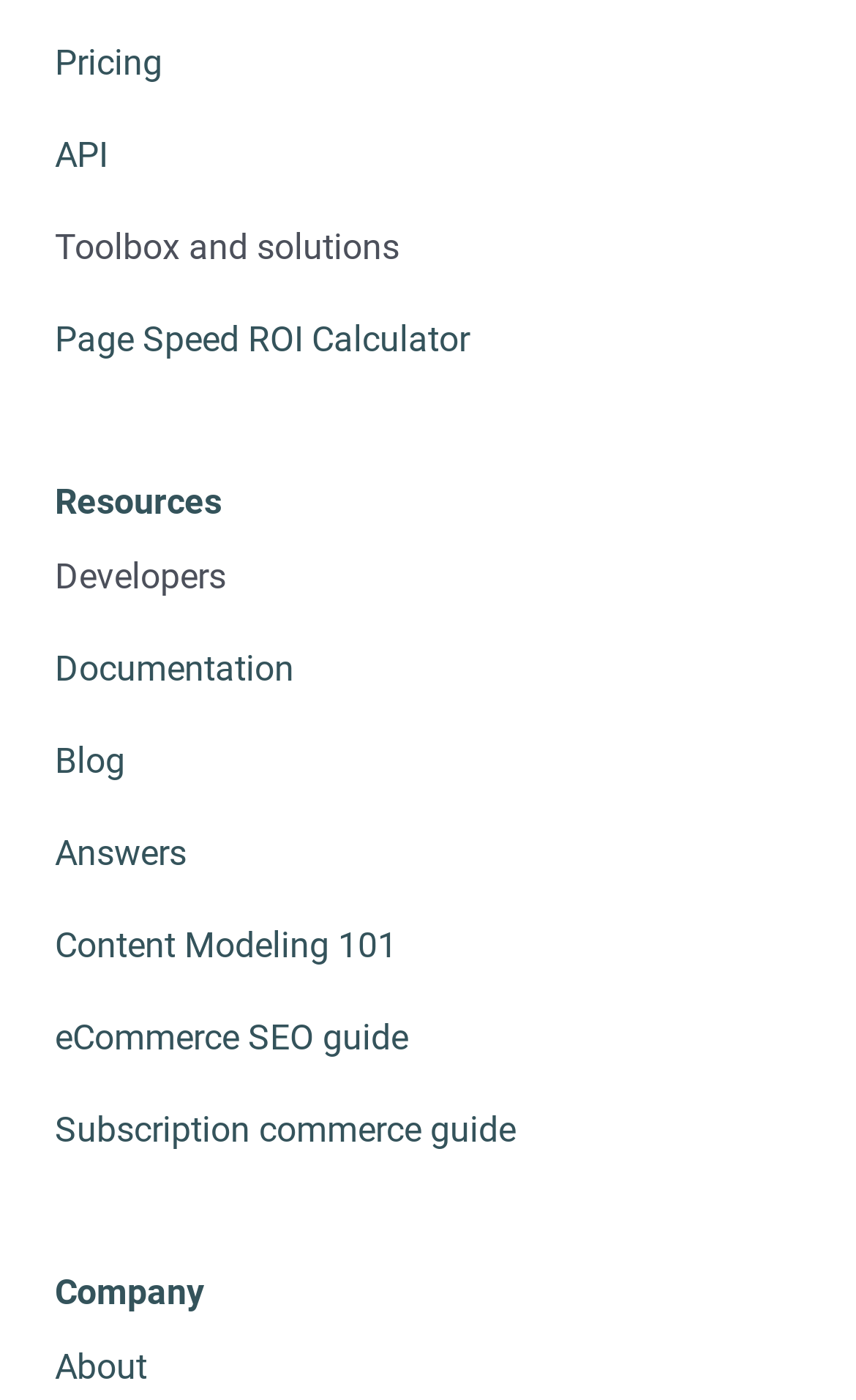Identify the bounding box coordinates of the HTML element based on this description: "Toolbox and solutions".

[0.038, 0.153, 0.492, 0.203]